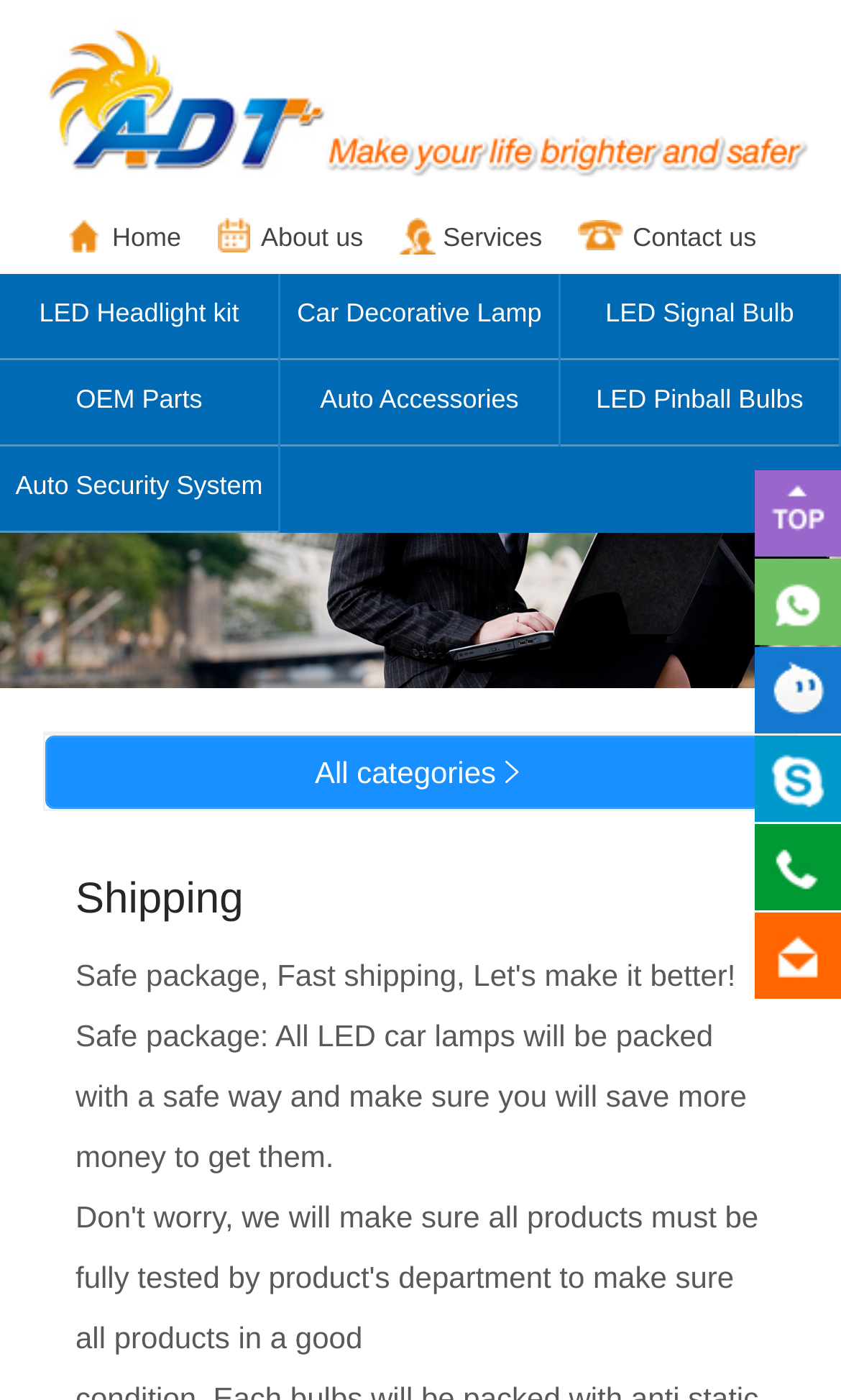What is the product category below the main navigation menu?
We need a detailed and exhaustive answer to the question. Please elaborate.

The product category is obtained from the links below the main navigation menu, which include 'LED Headlight kit', 'Car Decorative Lamp', 'LED Signal Bulb', and so on. These links are likely to be the product categories of the company.